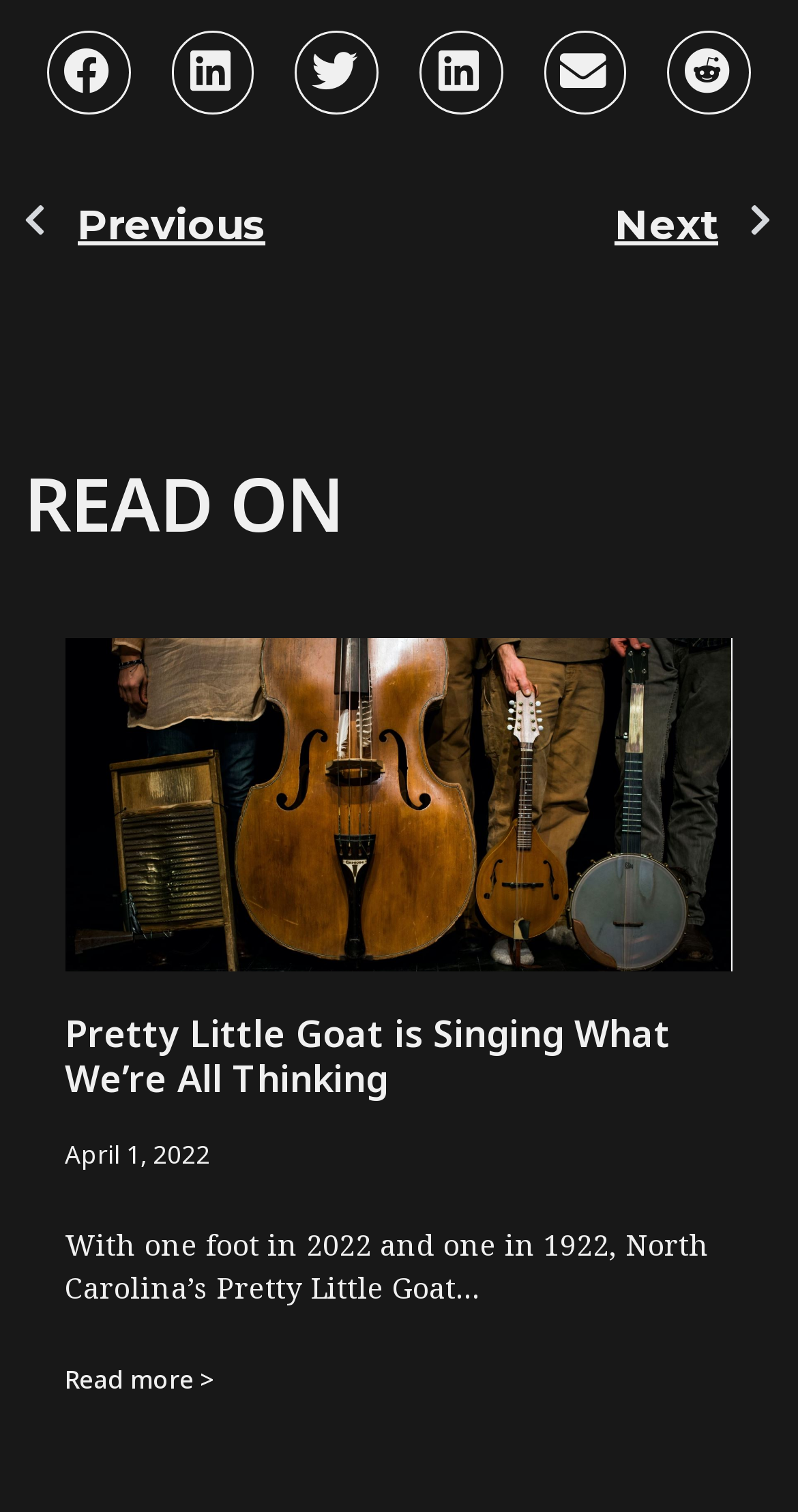What is the title of the article?
Provide an in-depth and detailed explanation in response to the question.

I looked at the heading inside the article section, and it says 'Pretty Little Goat is Singing What We’re All Thinking', which is likely the title of the article.